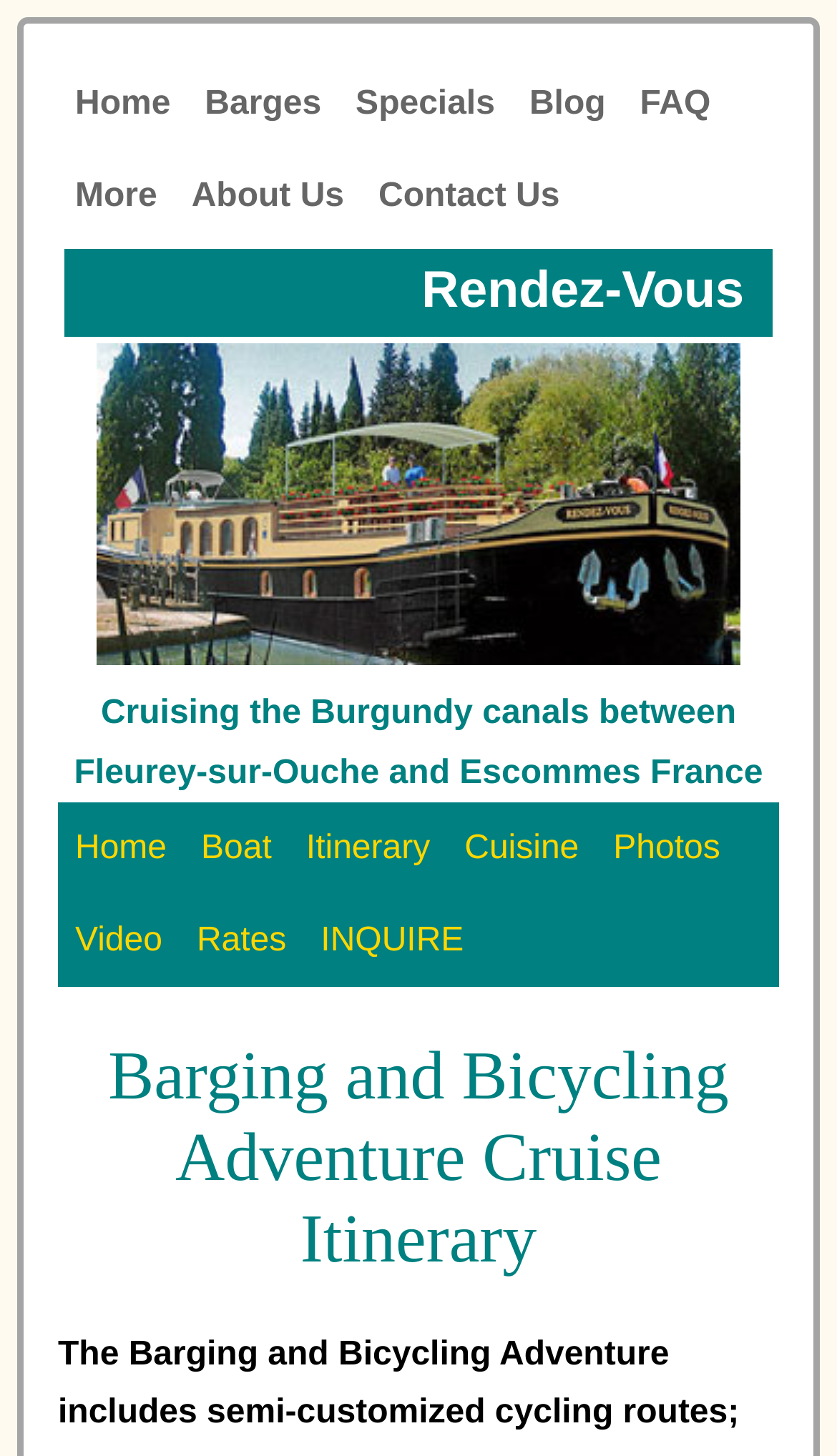Locate the bounding box coordinates of the UI element described by: "Contact Us". Provide the coordinates as four float numbers between 0 and 1, formatted as [left, top, right, bottom].

[0.432, 0.103, 0.689, 0.167]